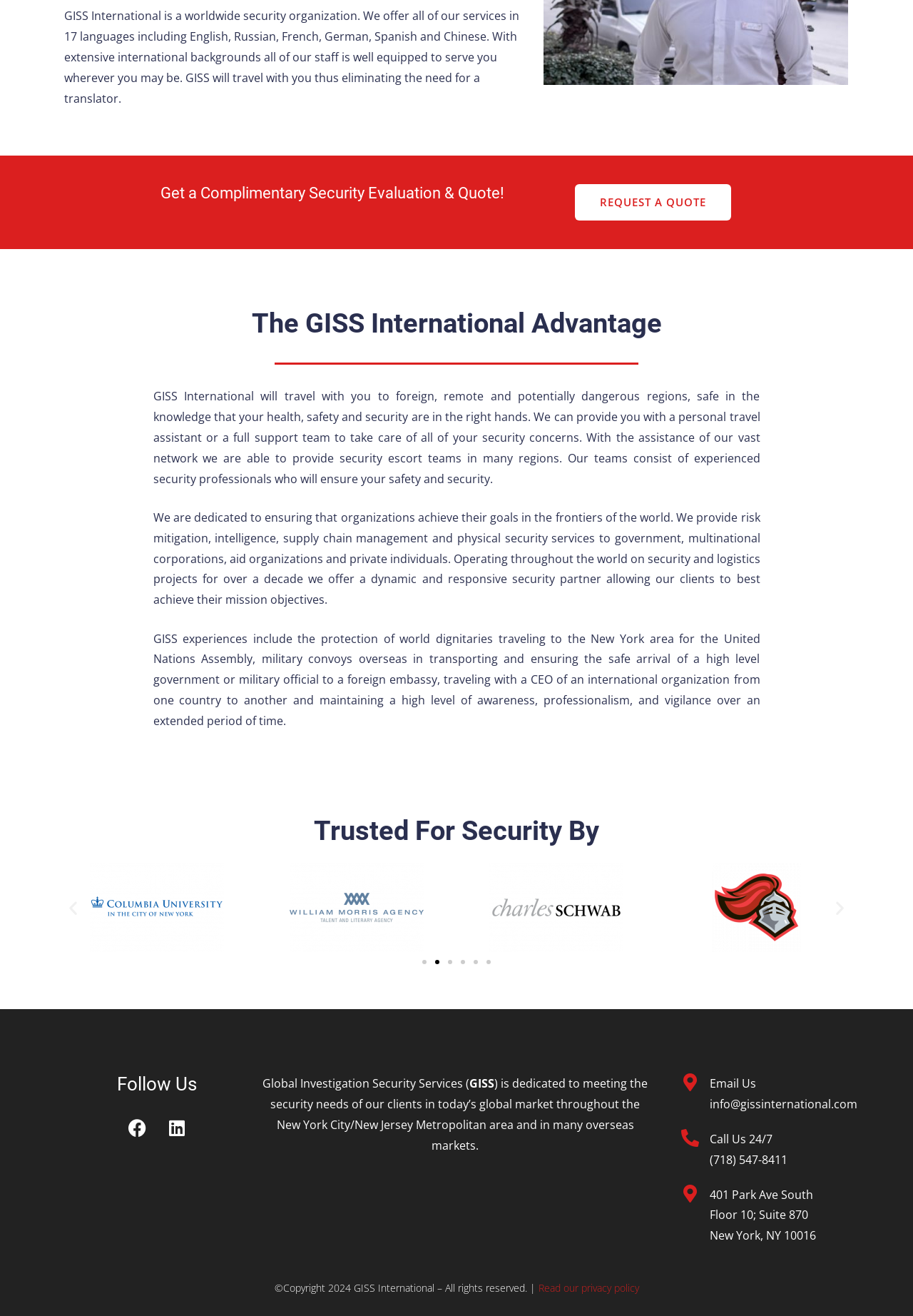Given the element description, predict the bounding box coordinates in the format (top-left x, top-left y, bottom-right x, bottom-right y). Make sure all values are between 0 and 1. Here is the element description: Public Golf

None